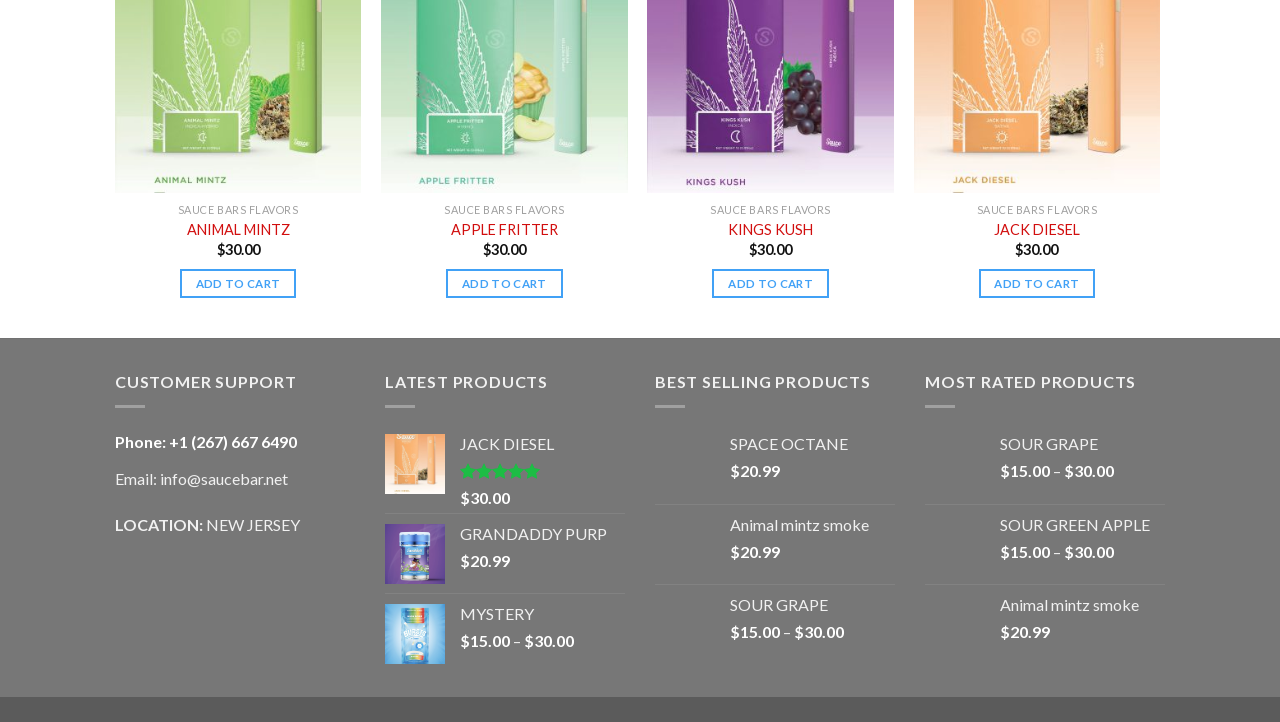Examine the image and give a thorough answer to the following question:
What is the rating of the 'JACK DIESEL' product?

I found the 'JACK DIESEL' product in the 'LATEST PRODUCTS' section, and its rating is listed as 'Rated 5.00 out of 5'.